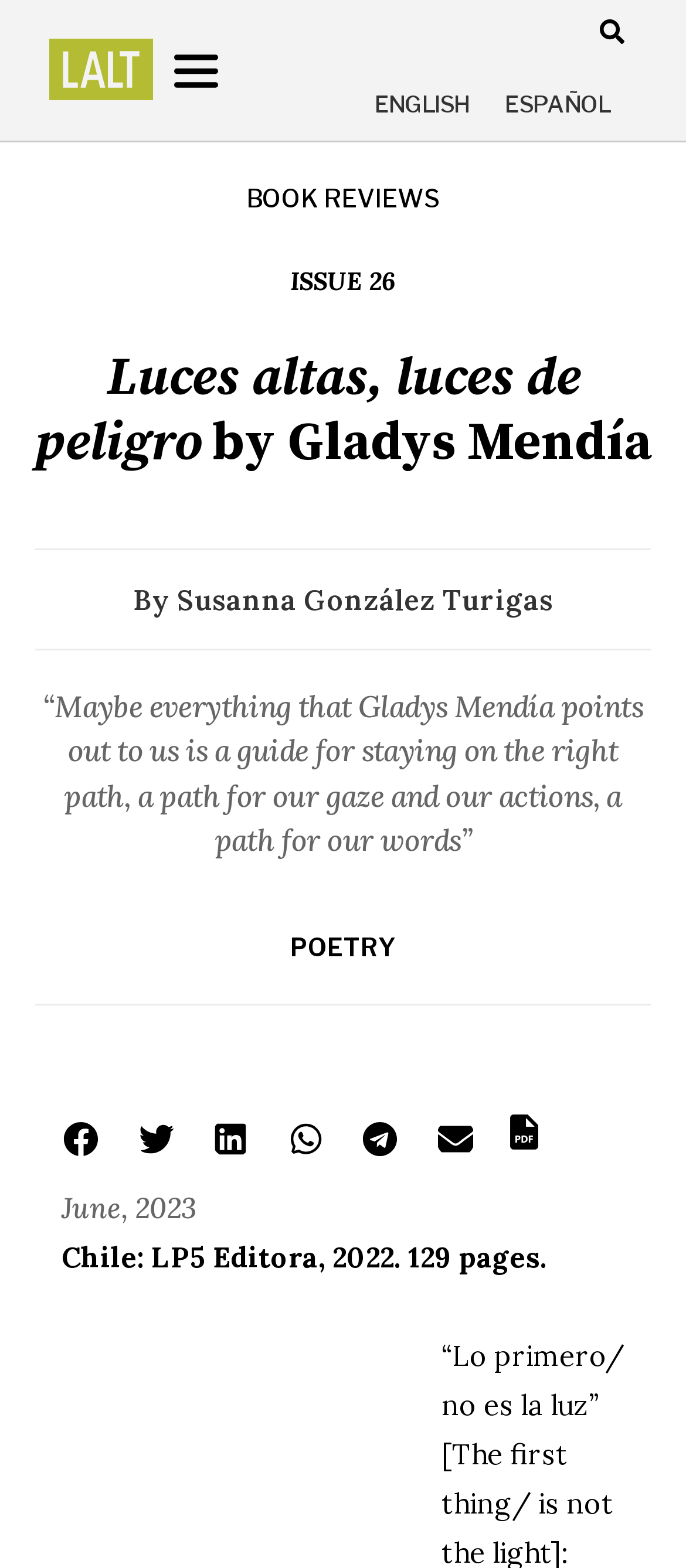Provide your answer in a single word or phrase: 
What is the language of the book?

Spanish